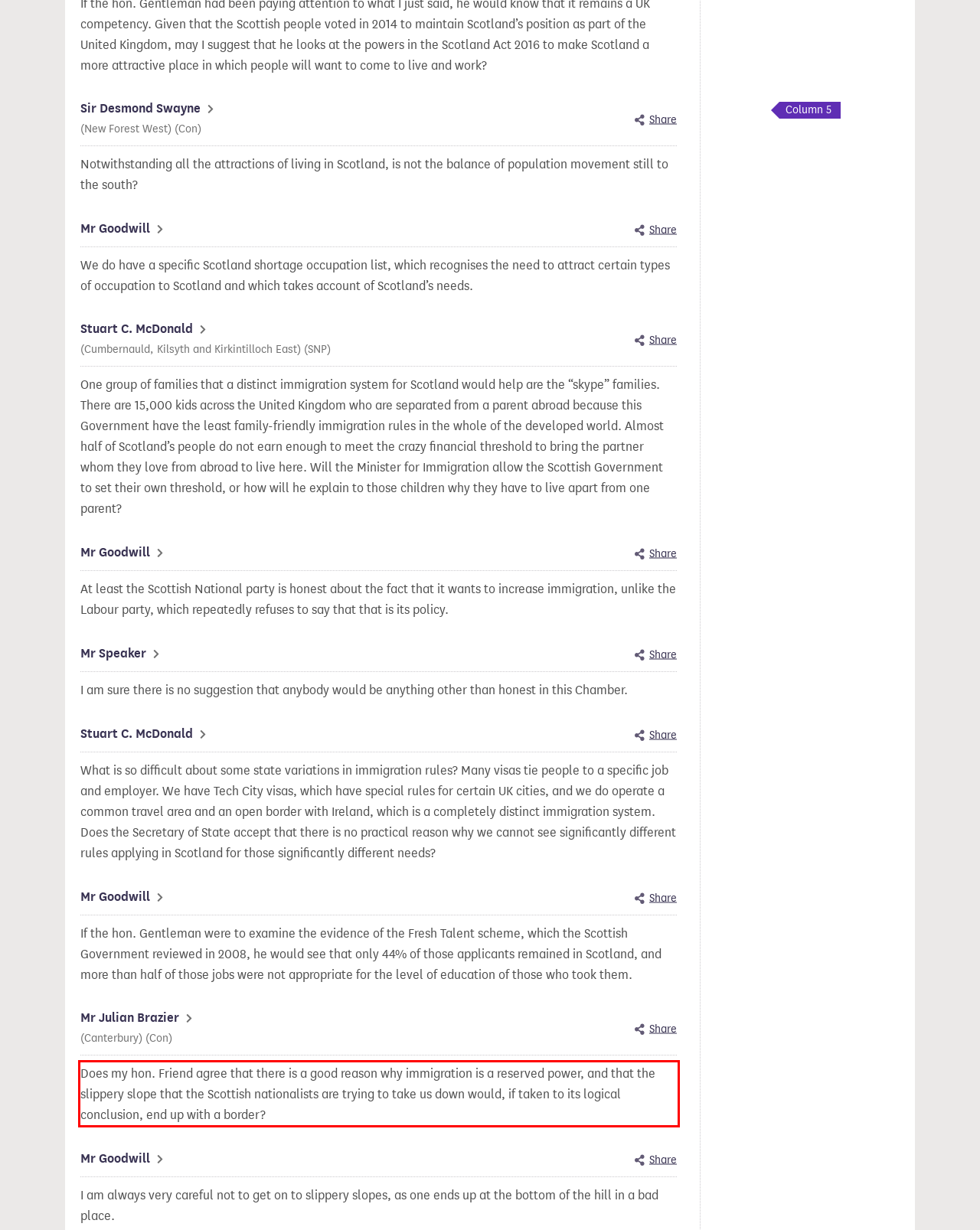Locate the red bounding box in the provided webpage screenshot and use OCR to determine the text content inside it.

Does my hon. Friend agree that there is a good reason why immigration is a reserved power, and that the slippery slope that the Scottish nationalists are trying to take us down would, if taken to its logical conclusion, end up with a border?